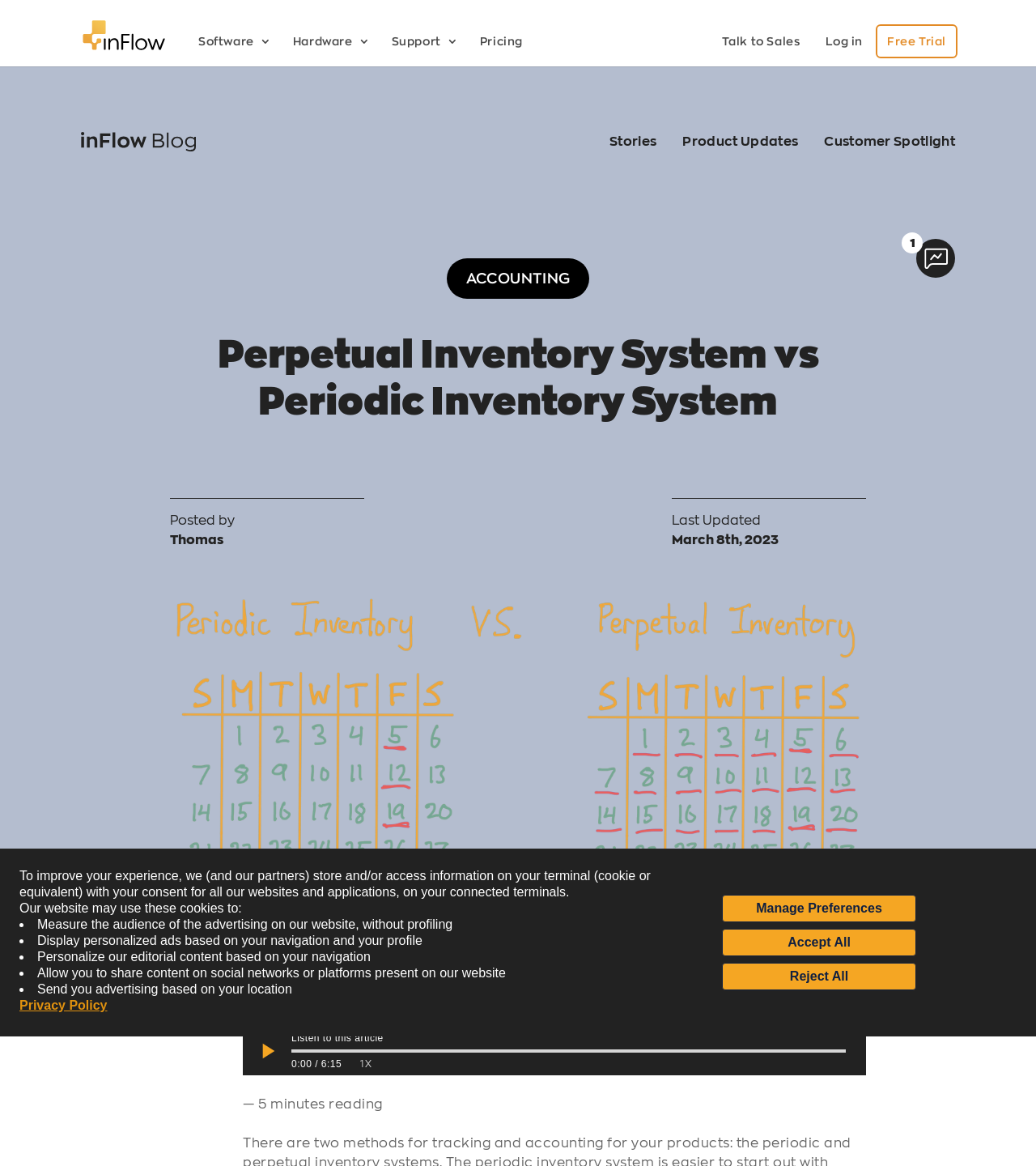Determine the coordinates of the bounding box for the clickable area needed to execute this instruction: "Visit the official website @ indiapostgdsonline.gov.in".

None